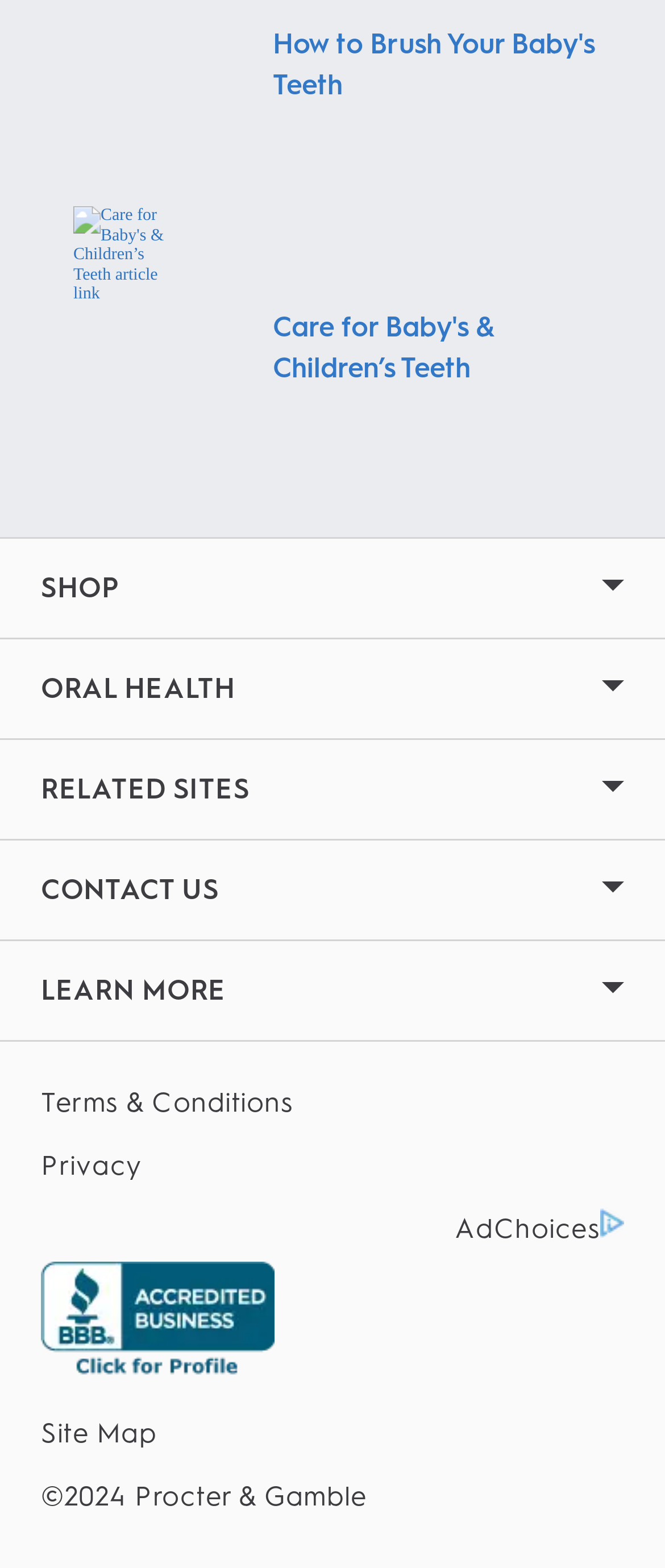Specify the bounding box coordinates of the area to click in order to execute this command: 'Visit Terms & Conditions page'. The coordinates should consist of four float numbers ranging from 0 to 1, and should be formatted as [left, top, right, bottom].

[0.062, 0.684, 0.938, 0.724]